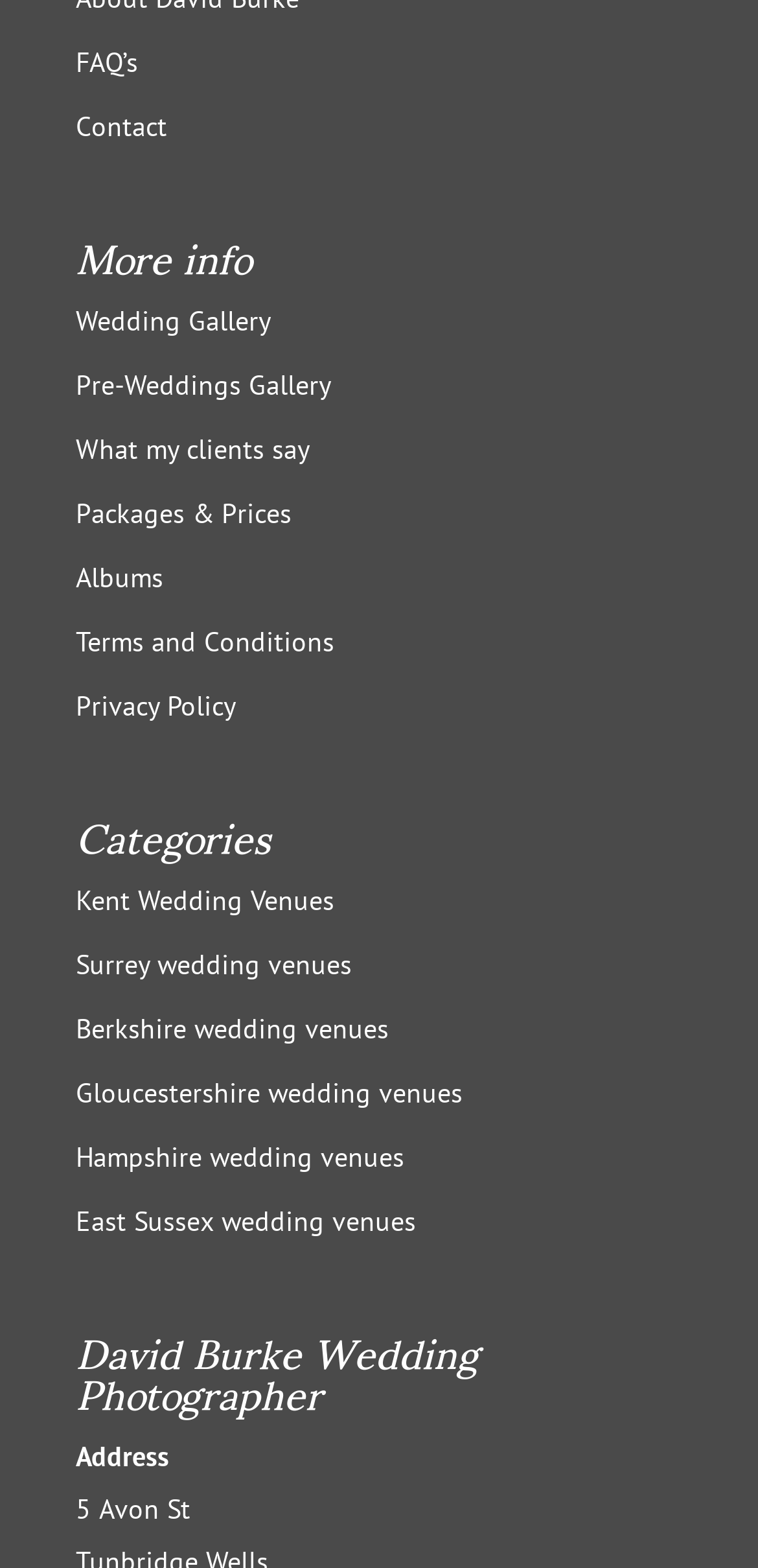What is the photographer's name?
Answer briefly with a single word or phrase based on the image.

David Burke